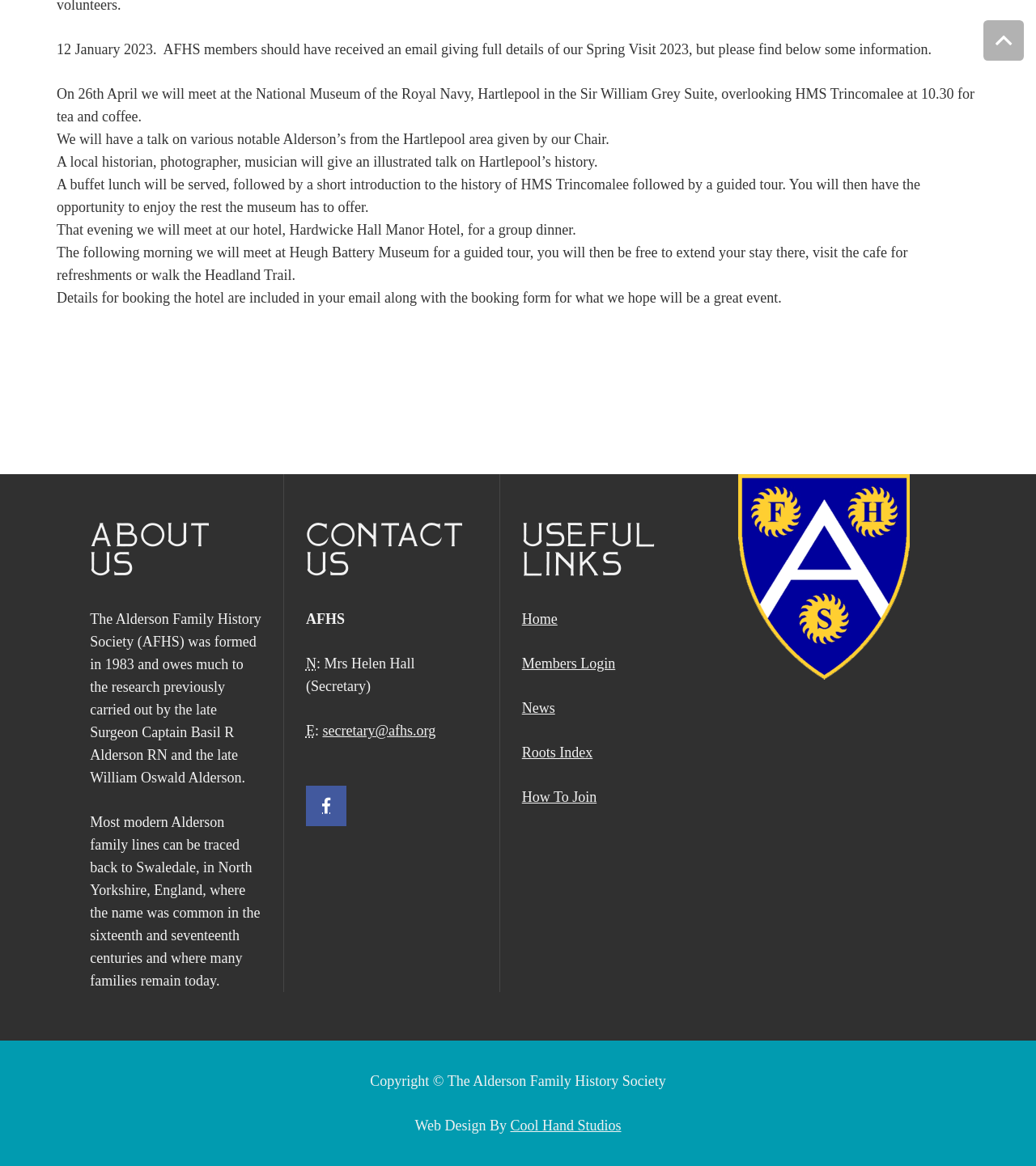Please give the bounding box coordinates of the area that should be clicked to fulfill the following instruction: "Visit the 'Home' page". The coordinates should be in the format of four float numbers from 0 to 1, i.e., [left, top, right, bottom].

[0.504, 0.524, 0.538, 0.538]